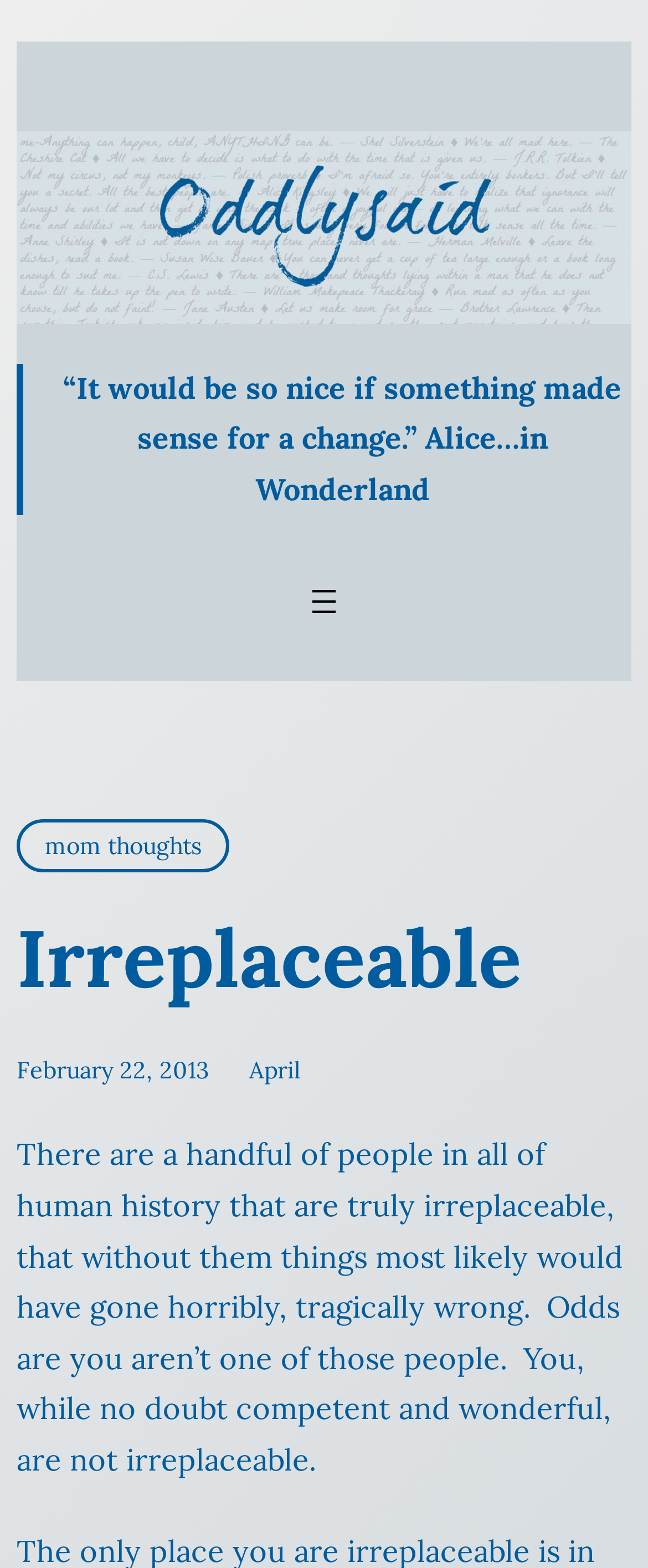Respond with a single word or phrase for the following question: 
What is the theme of the article?

Irreplaceable people